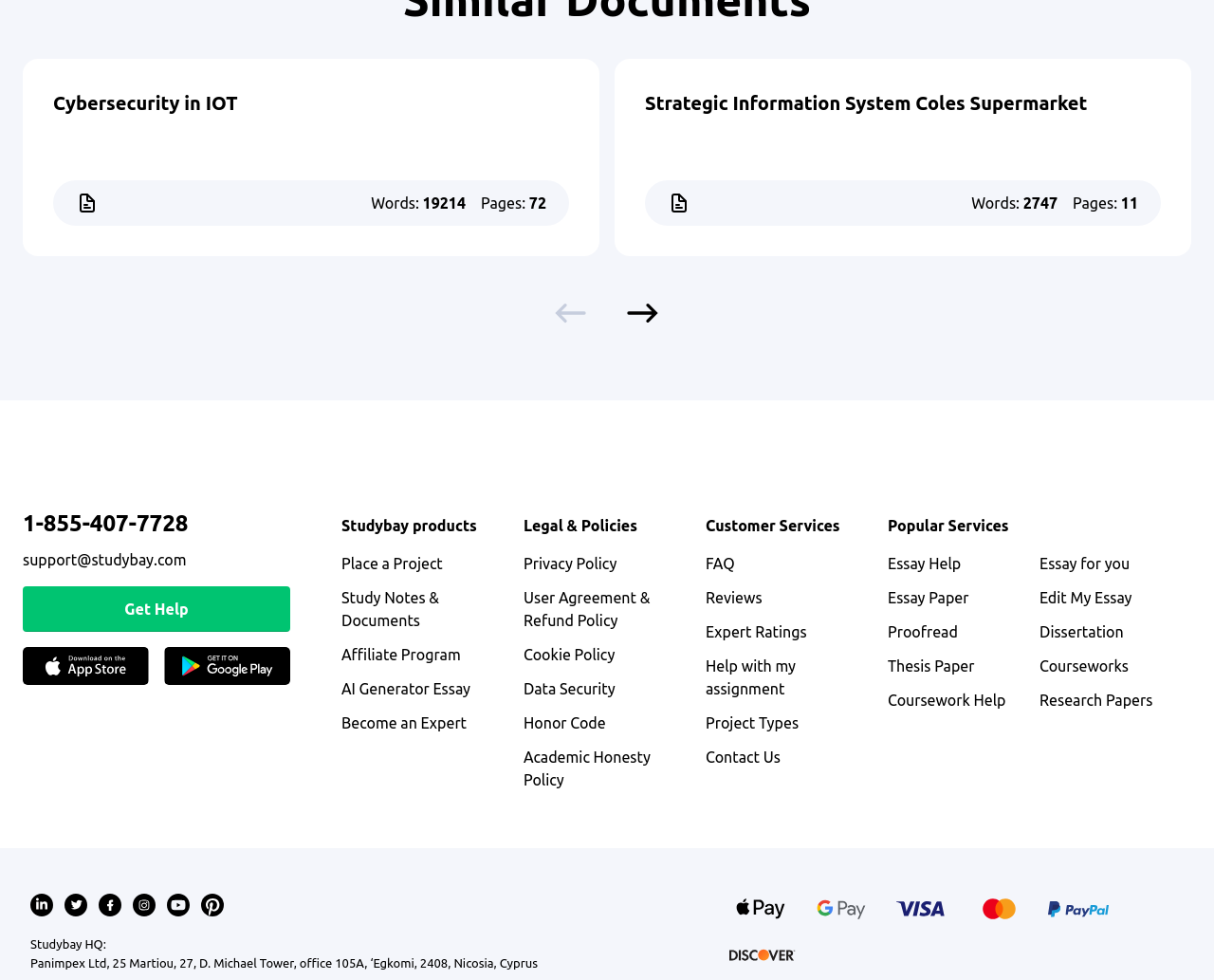Highlight the bounding box of the UI element that corresponds to this description: "Privacy Policy".

[0.431, 0.567, 0.508, 0.584]